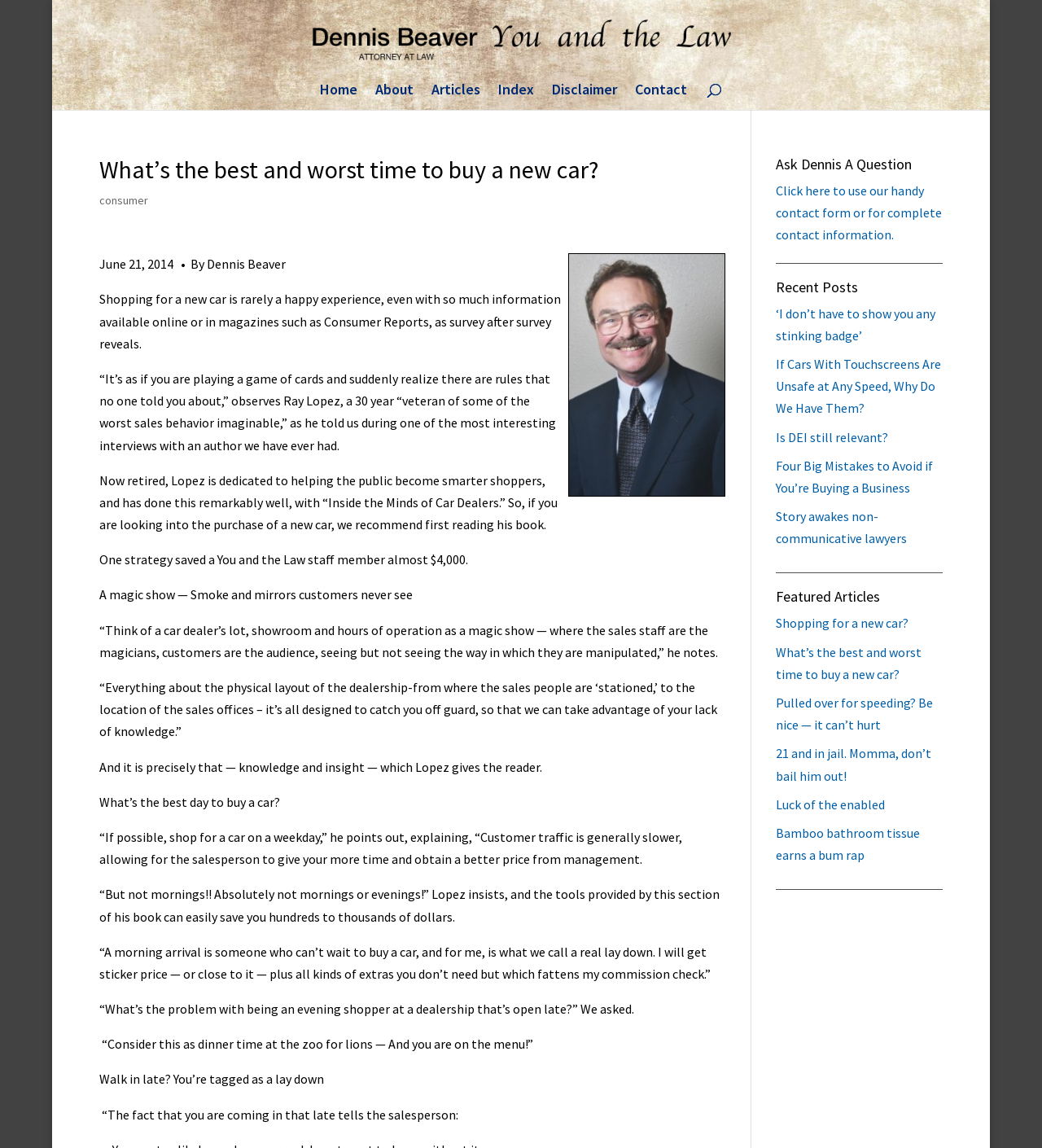What is the problem with being an evening shopper at a dealership that’s open late?
Please give a well-detailed answer to the question.

According to the article, being an evening shopper at a dealership that's open late is seen as a 'lay down', meaning the salesperson will try to take advantage of the customer's lack of knowledge and get a higher price.